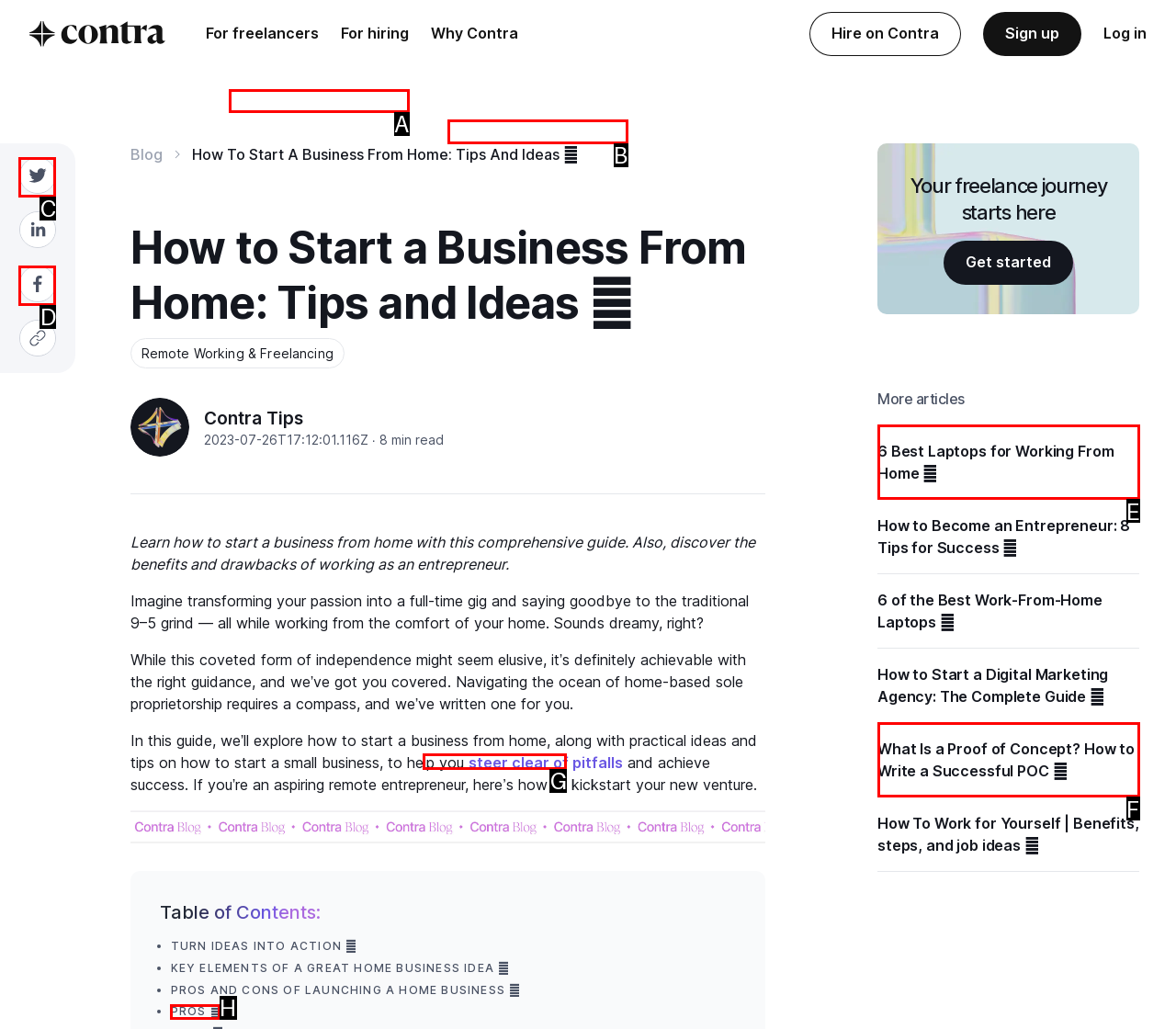Identify the correct letter of the UI element to click for this task: Click on 'Contra for freelancers'
Respond with the letter from the listed options.

A